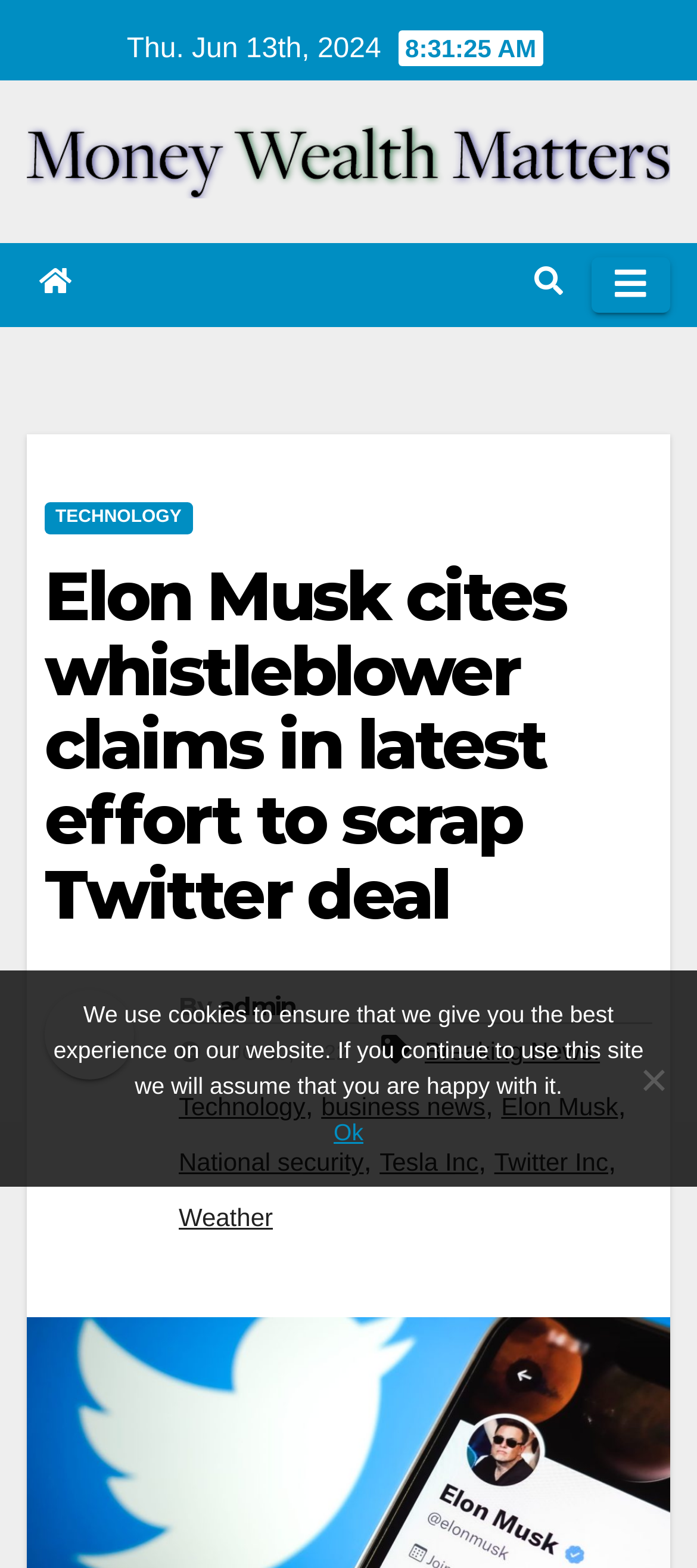Find the bounding box coordinates of the element you need to click on to perform this action: 'Click on the admin link'. The coordinates should be represented by four float values between 0 and 1, in the format [left, top, right, bottom].

[0.314, 0.632, 0.426, 0.652]